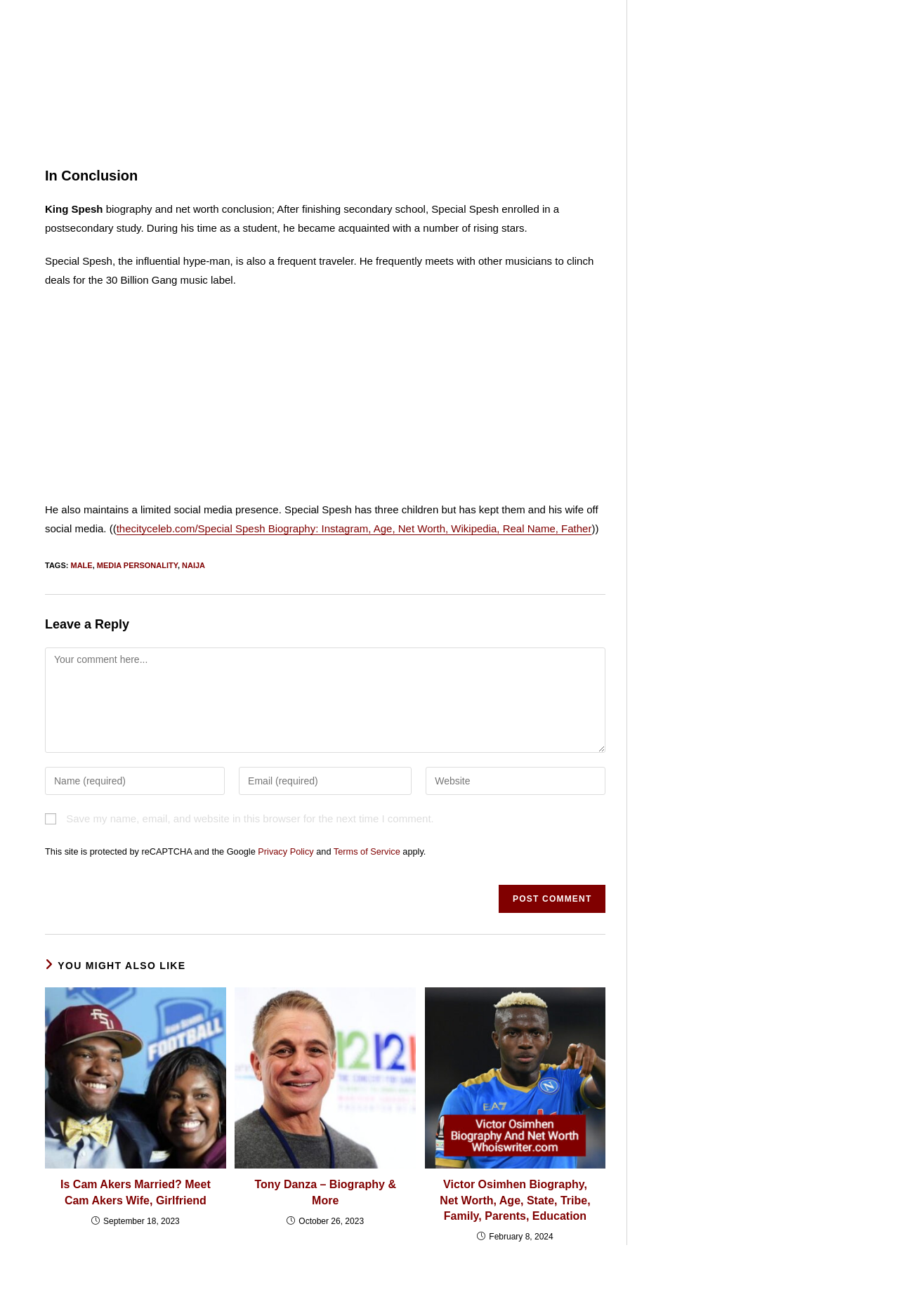What is Special Spesh's occupation?
Based on the screenshot, give a detailed explanation to answer the question.

Based on the text, it is mentioned that Special Spesh is an influential hype-man and also a frequent traveler who meets with other musicians to clinch deals for the 30 Billion Gang music label.